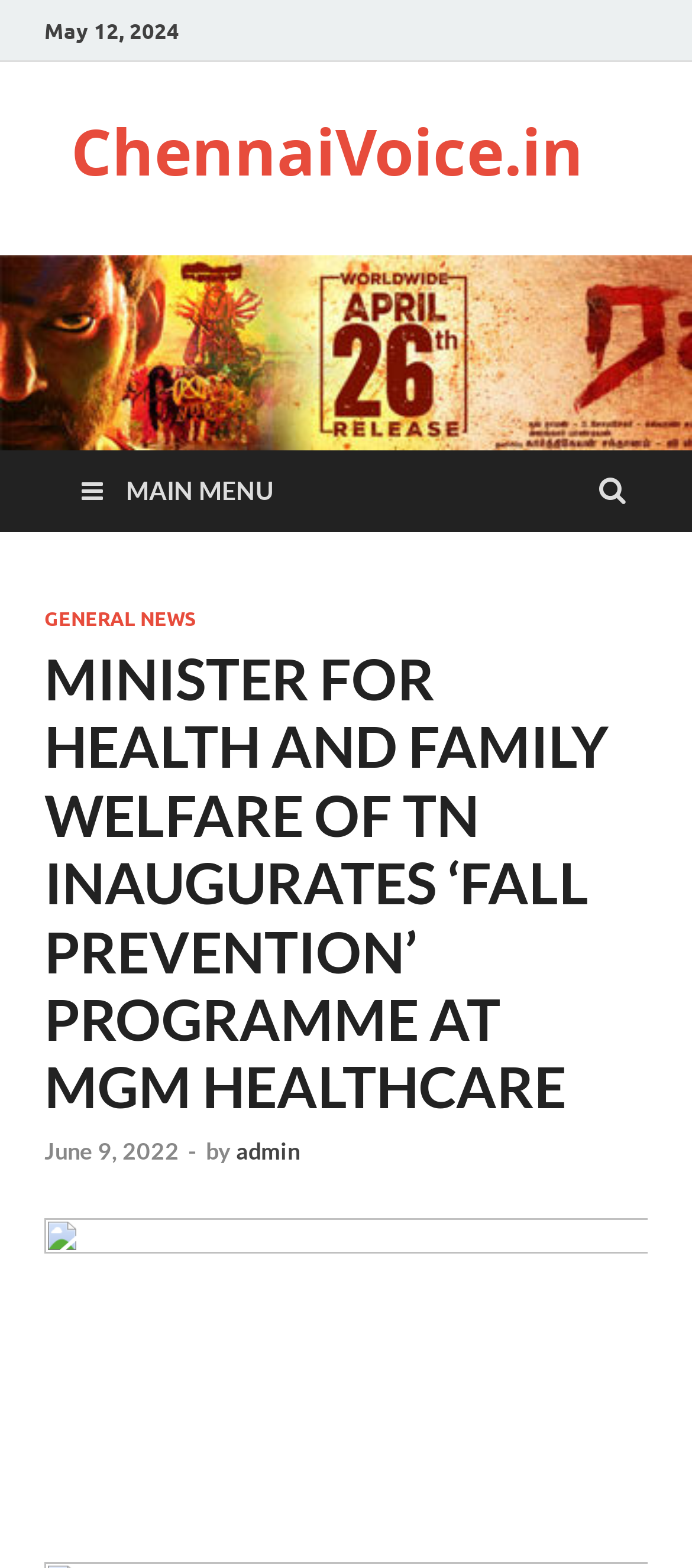How many links are there in the main menu?
Provide a detailed answer to the question, using the image to inform your response.

I found the main menu by looking at the top of the webpage, where it says 'MAIN MENU' in a link element. Upon expanding the main menu, I found only one link, which is 'GENERAL NEWS'.